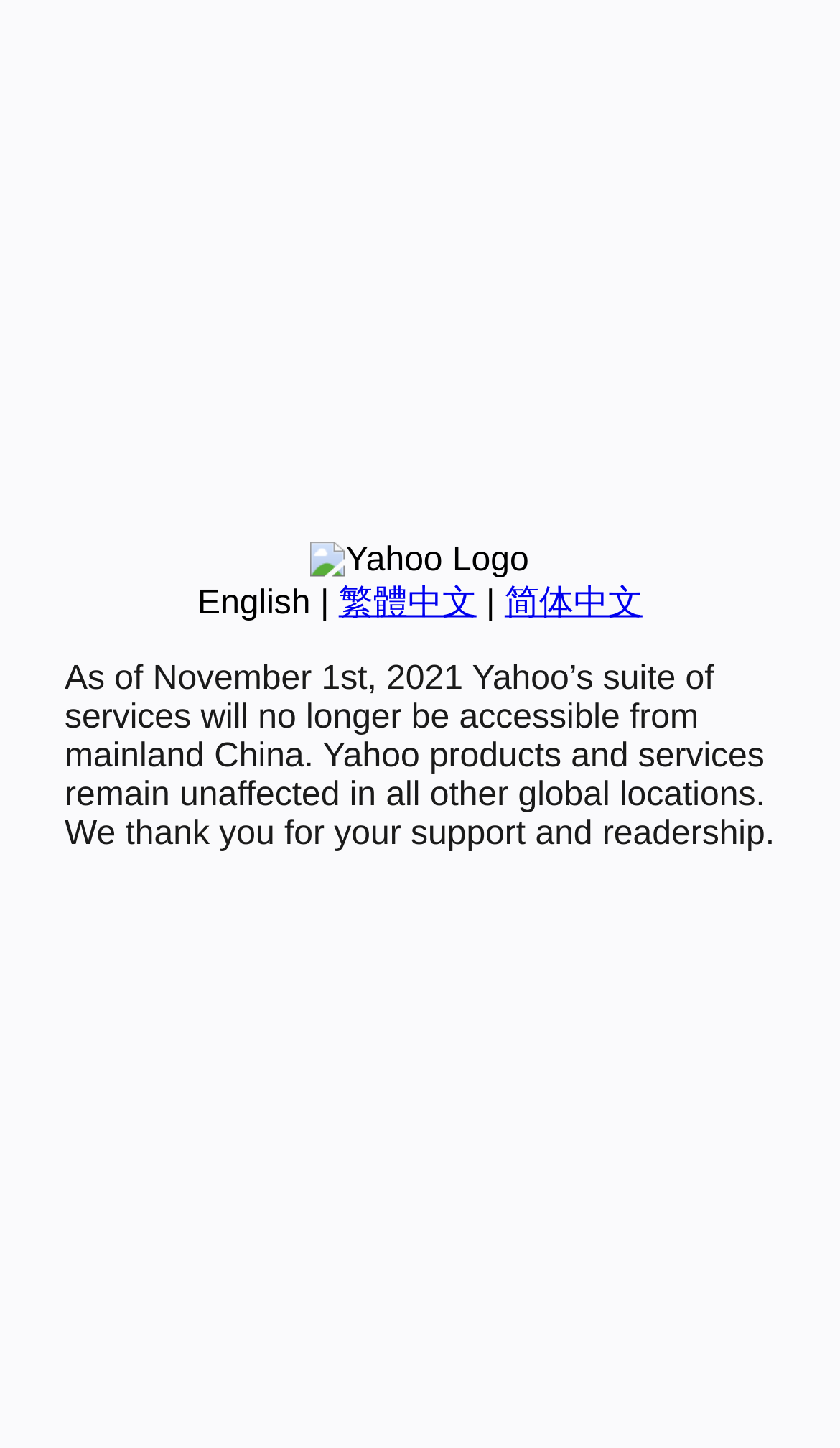Identify the bounding box coordinates for the UI element mentioned here: "简体中文". Provide the coordinates as four float values between 0 and 1, i.e., [left, top, right, bottom].

[0.601, 0.404, 0.765, 0.429]